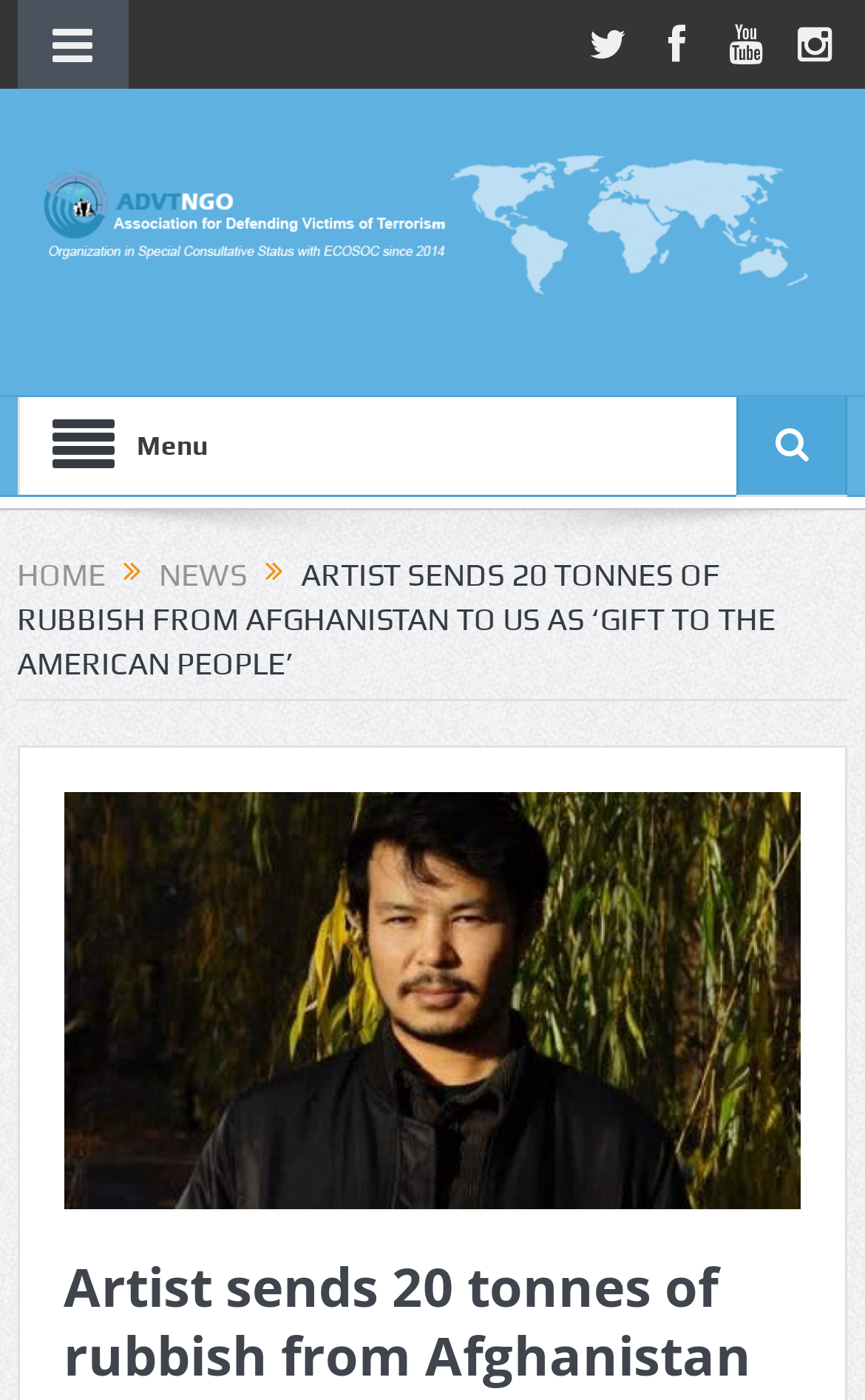What is the subject of the image?
Kindly offer a comprehensive and detailed response to the question.

I found the subject of the image by looking at the image element with the description 'Artist sends 20 tonnes of rubbish from Afghanistan to US as 'gift to the American people'' which is located below the article title.